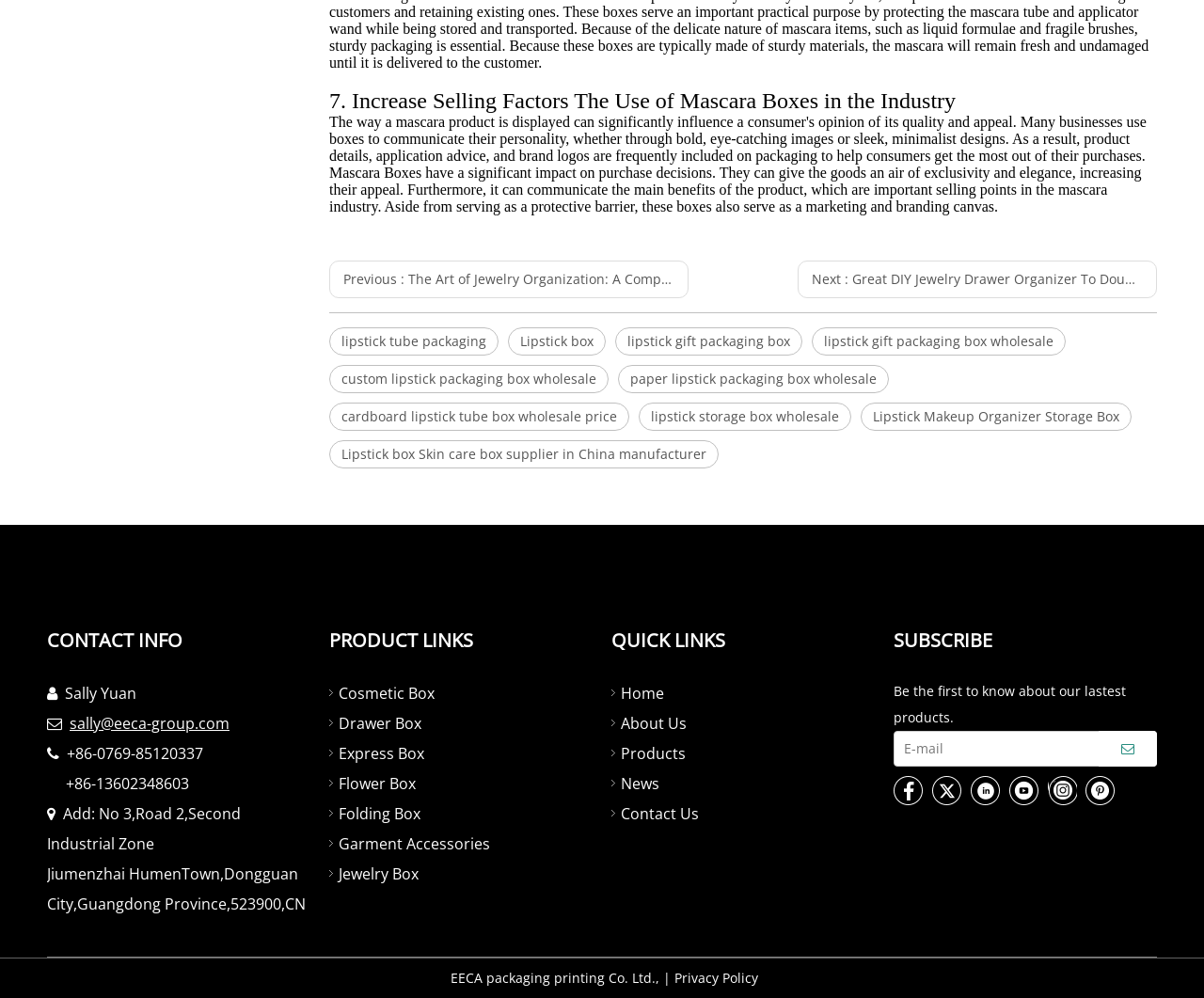What is the contact person's name?
Look at the screenshot and provide an in-depth answer.

I found the contact person's name by looking at the 'CONTACT INFO' section, where I saw the text 'Sally Yuan' next to an email address and phone numbers.